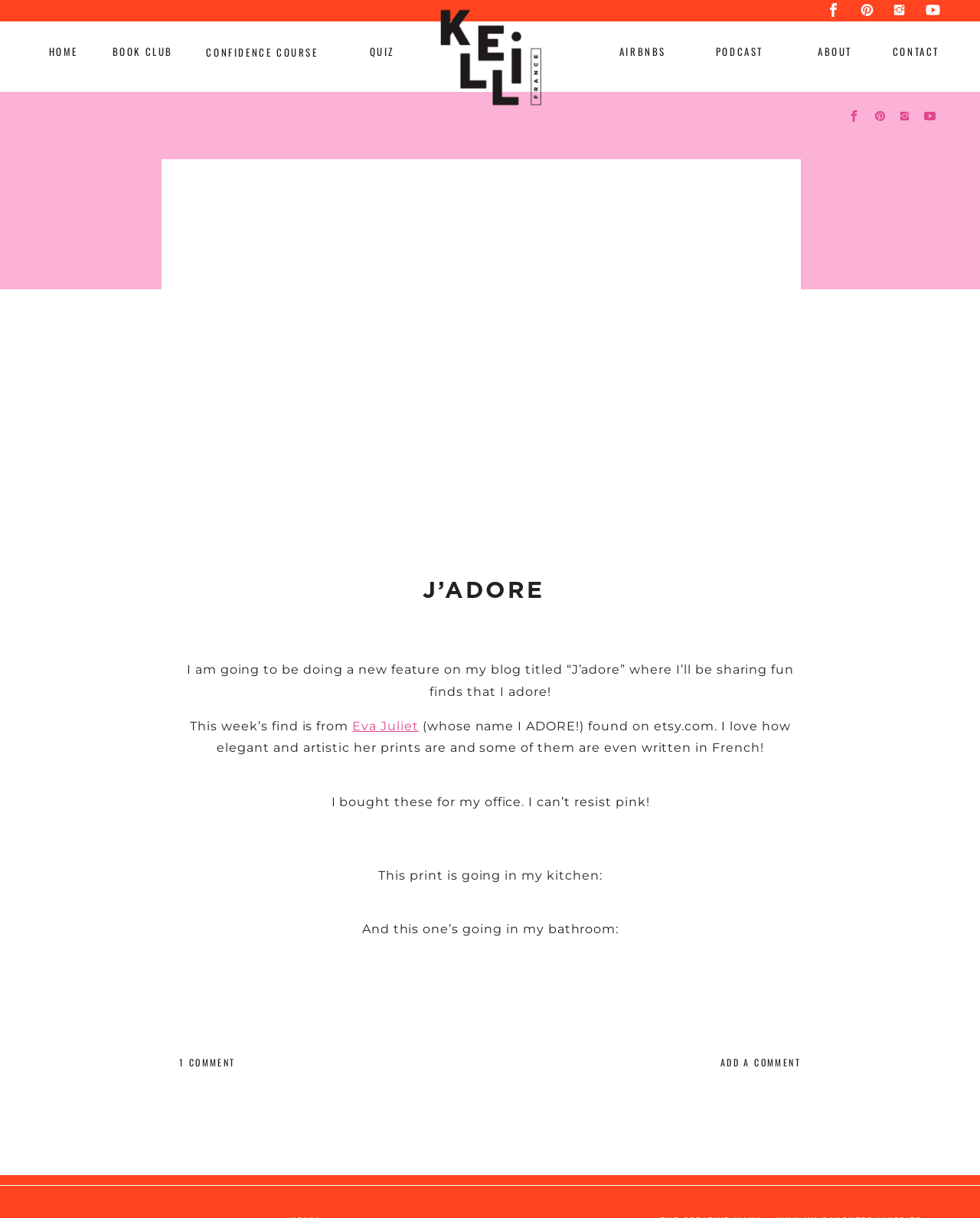Give the bounding box coordinates for this UI element: "parent_node: ADD A COMMENT". The coordinates should be four float numbers between 0 and 1, arranged as [left, top, right, bottom].

[0.183, 0.86, 0.417, 0.886]